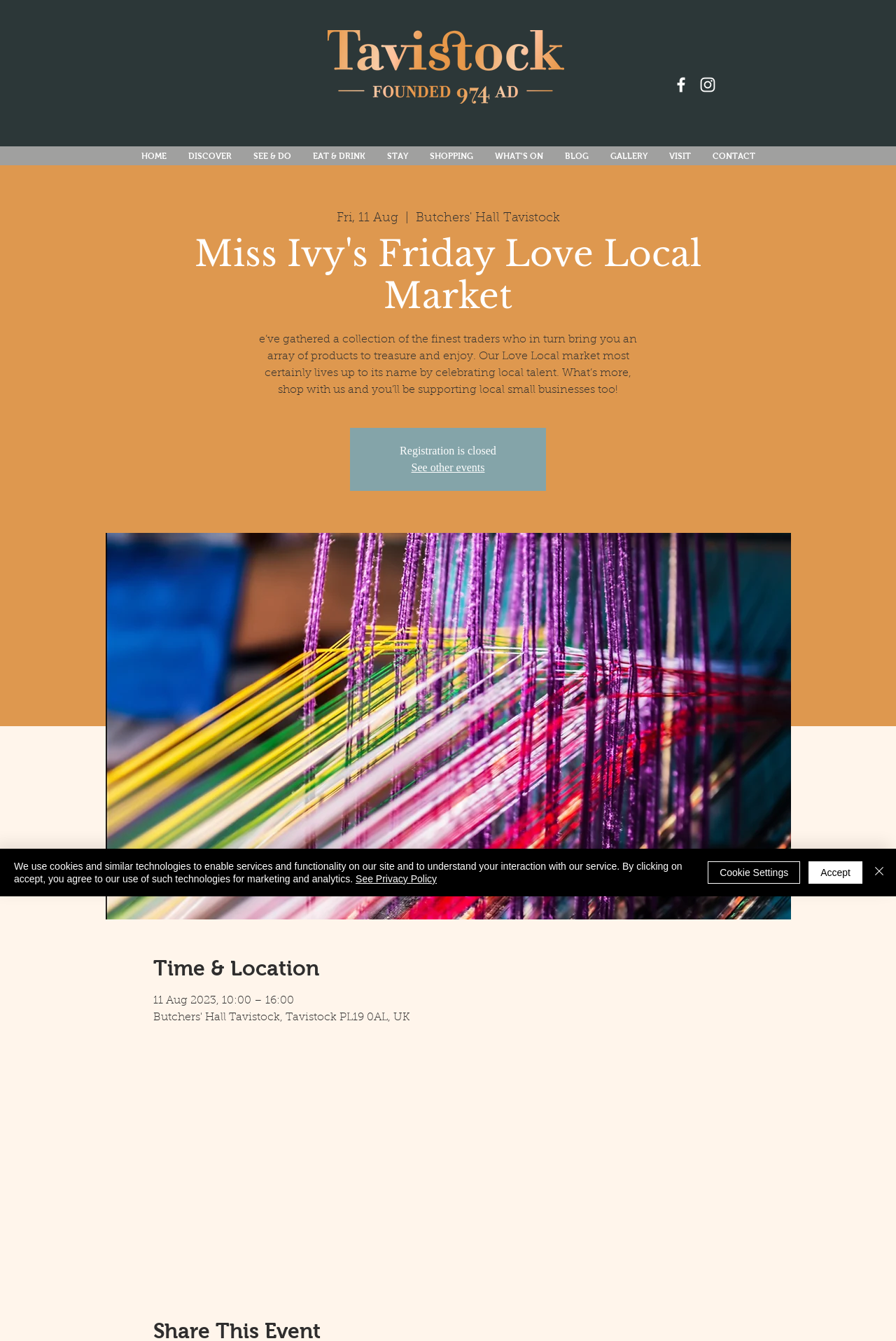Please identify the bounding box coordinates of the clickable element to fulfill the following instruction: "View the event details". The coordinates should be four float numbers between 0 and 1, i.e., [left, top, right, bottom].

[0.289, 0.249, 0.711, 0.295]